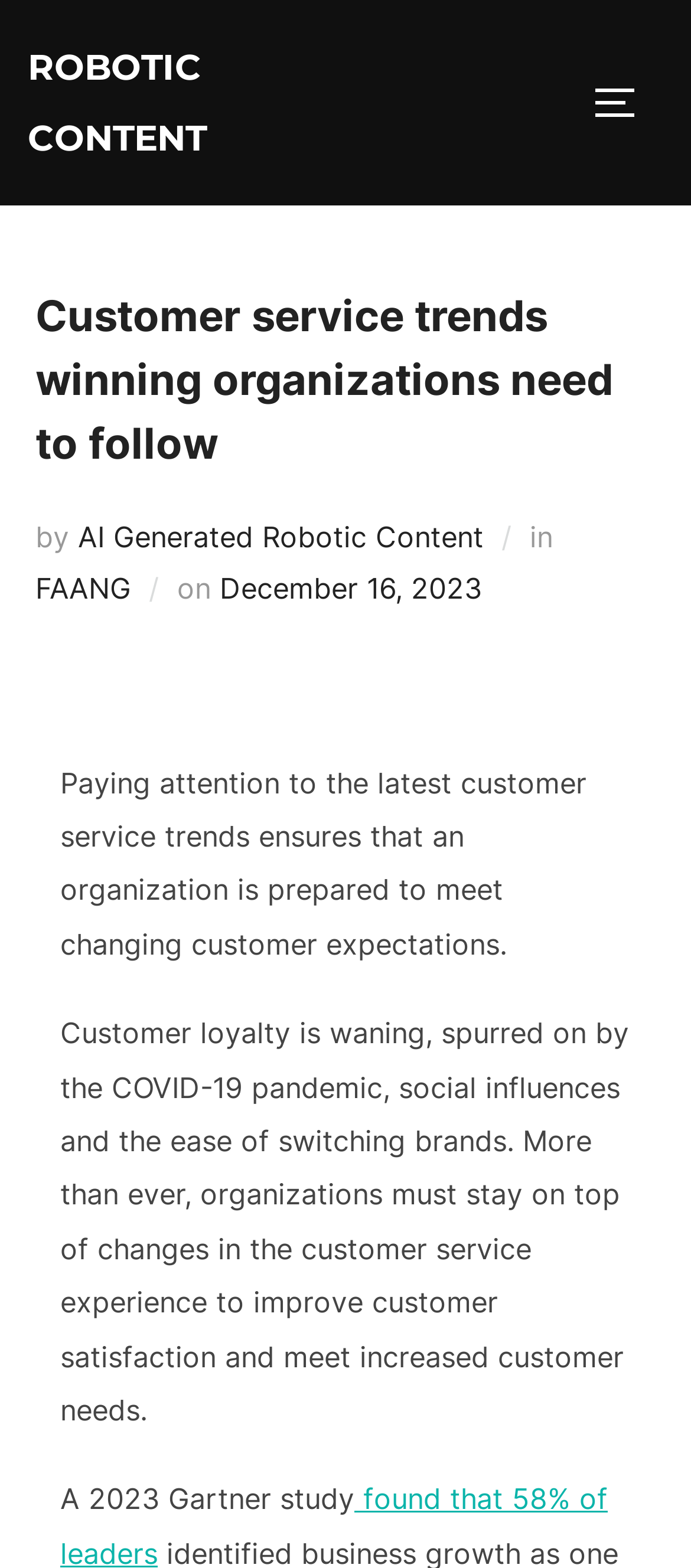Answer the following in one word or a short phrase: 
What is the impact of the COVID-19 pandemic on customer loyalty?

It is waning